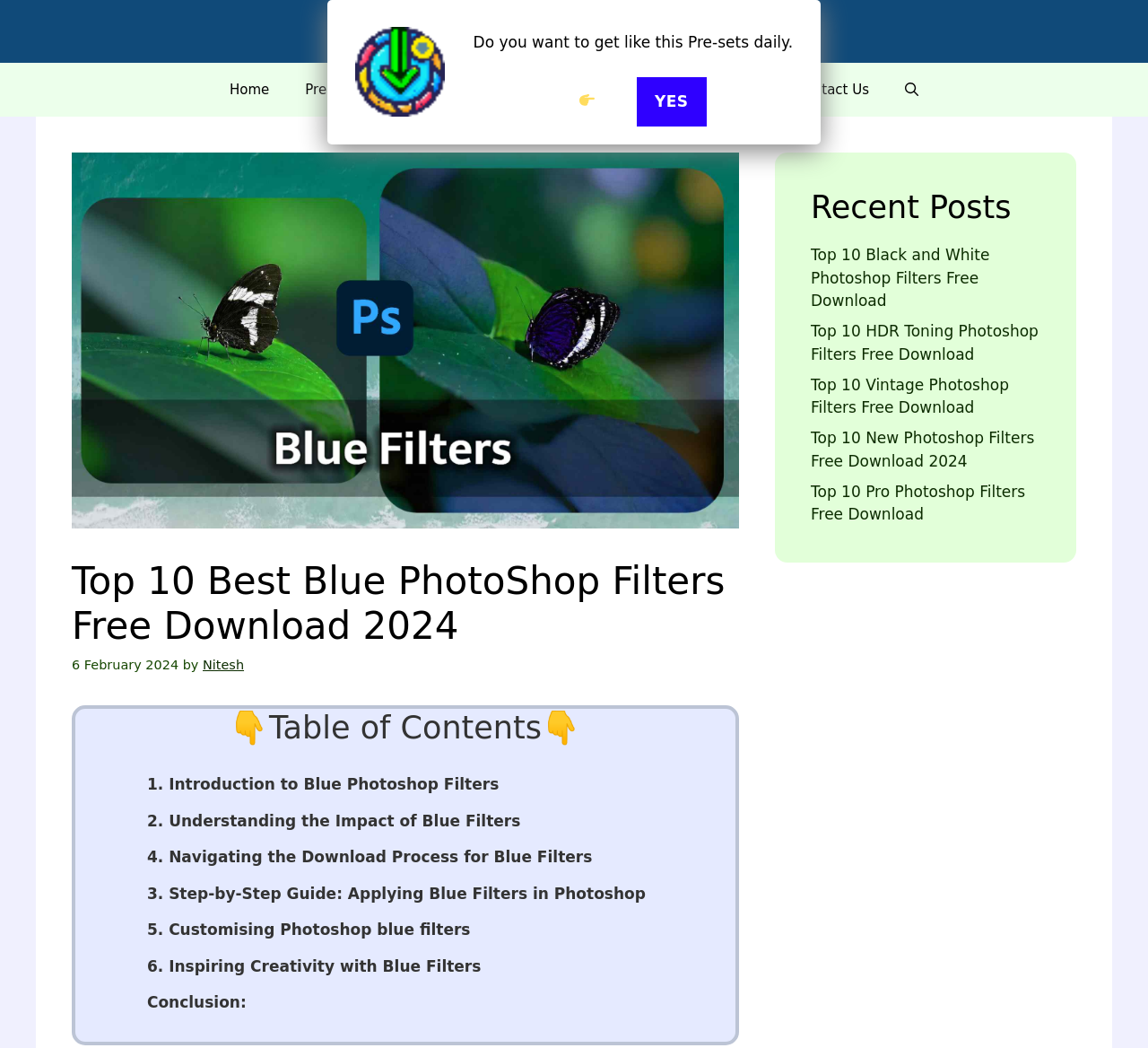Write an extensive caption that covers every aspect of the webpage.

The webpage is about Photoshop filters, specifically blue filters. At the top, there is a banner with a link to "Presets Free Download". Below the banner, there is a navigation menu with links to "Home", "Premiere Pro", "AI Preset Generator", "Lightroom", "About Us", and "Contact Us". On the right side of the navigation menu, there is a search button with an image of blue Photoshop filters.

The main content of the webpage is divided into two sections. On the left side, there is a header with the title "Top 10 Best Blue PhotoShop Filters Free Download 2024" and a time stamp "6 February 2024" by "Nitesh". Below the header, there is a table of contents with links to different sections of the article, including "Introduction to Blue Photoshop Filters", "Understanding the Impact of Blue Filters", and "Conclusion".

On the right side, there is a complementary section with a heading "Recent Posts" and links to other related articles, such as "Top 10 Black and White Photoshop Filters Free Download" and "Top 10 HDR Toning Photoshop Filters Free Download".

In the middle of the webpage, there is an image of "Perfecty" and a text "Do you want to get like this Pre-sets daily." with two buttons, "👉" and "YES".